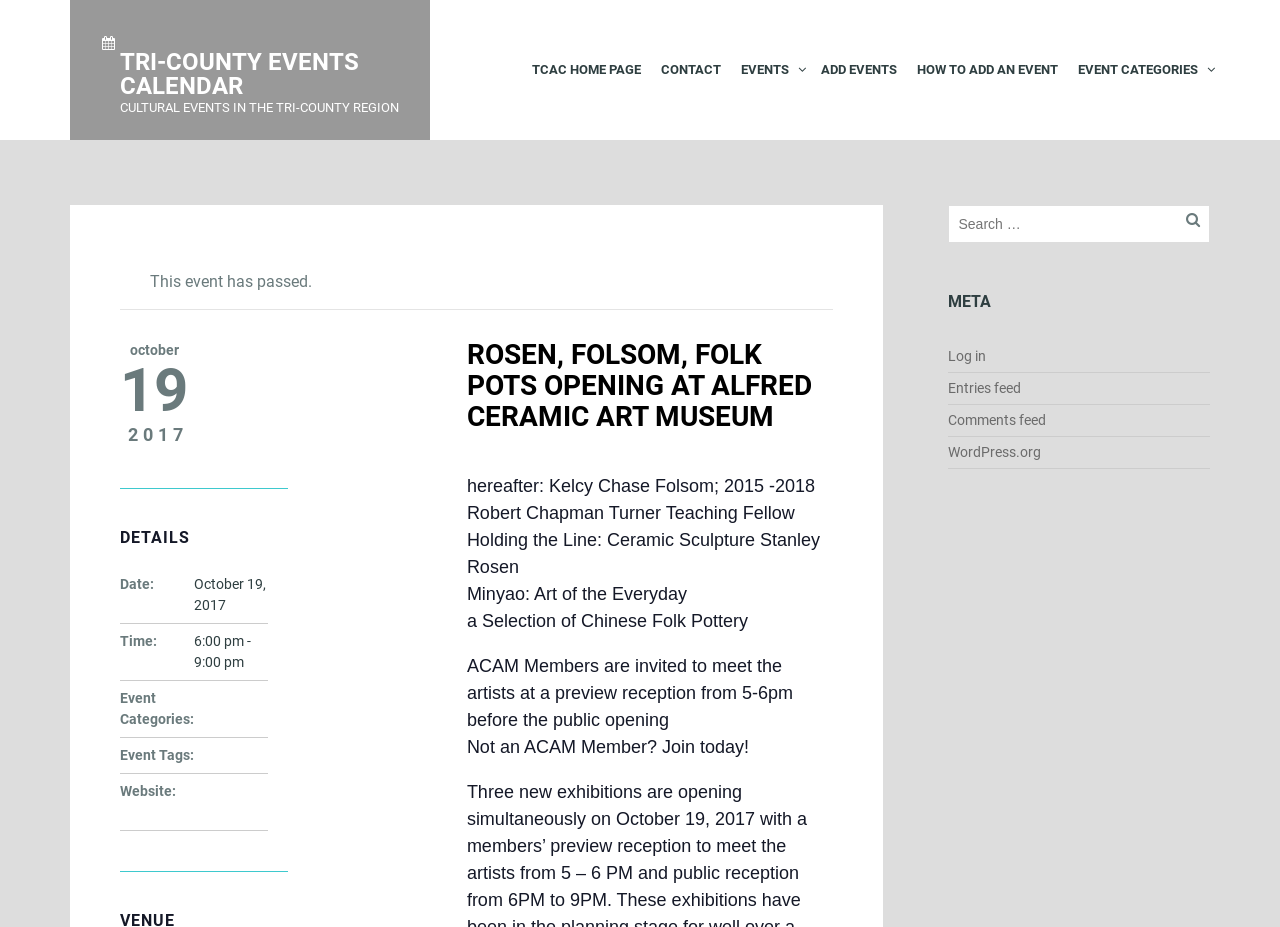Identify the bounding box coordinates of the part that should be clicked to carry out this instruction: "View event details".

[0.094, 0.571, 0.209, 0.591]